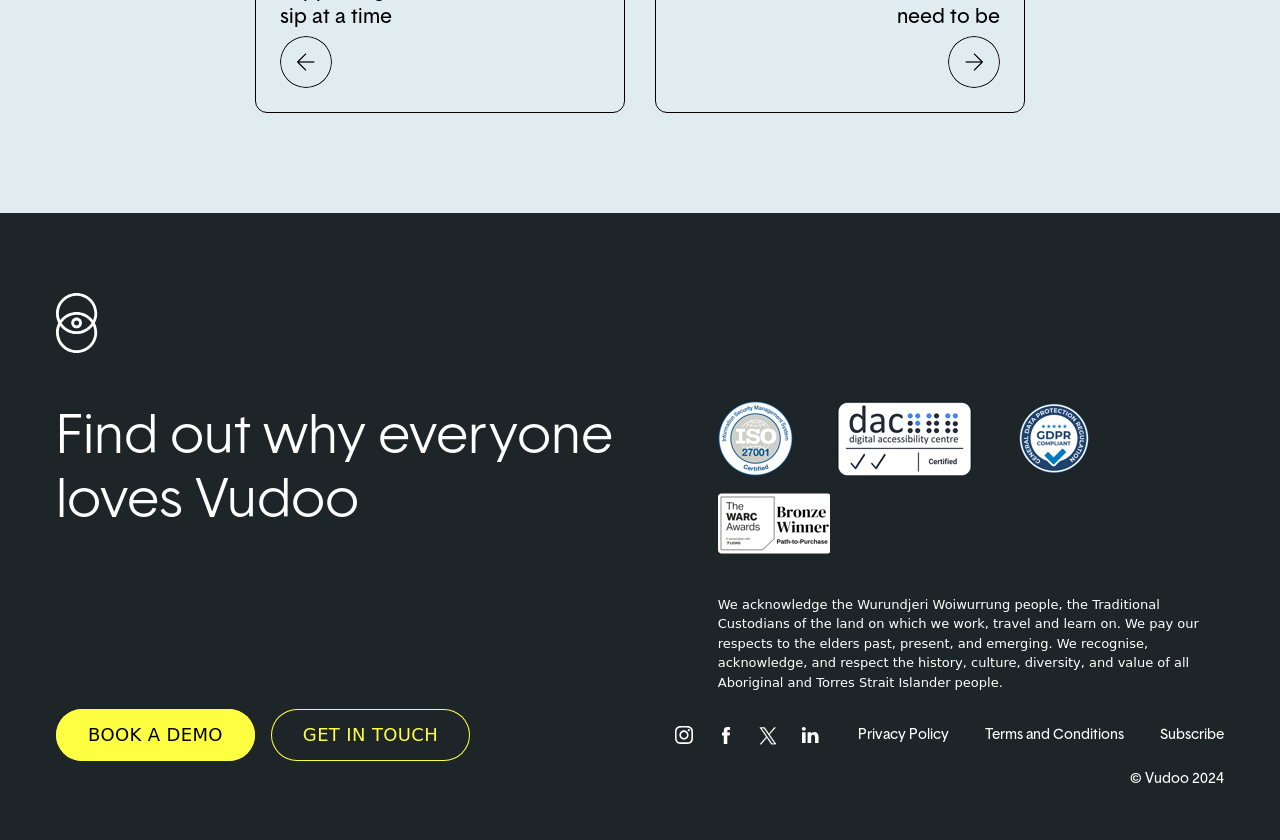What is the acknowledgement statement on the webpage?
Refer to the image and provide a concise answer in one word or phrase.

Acknowledgement of Traditional Custodians